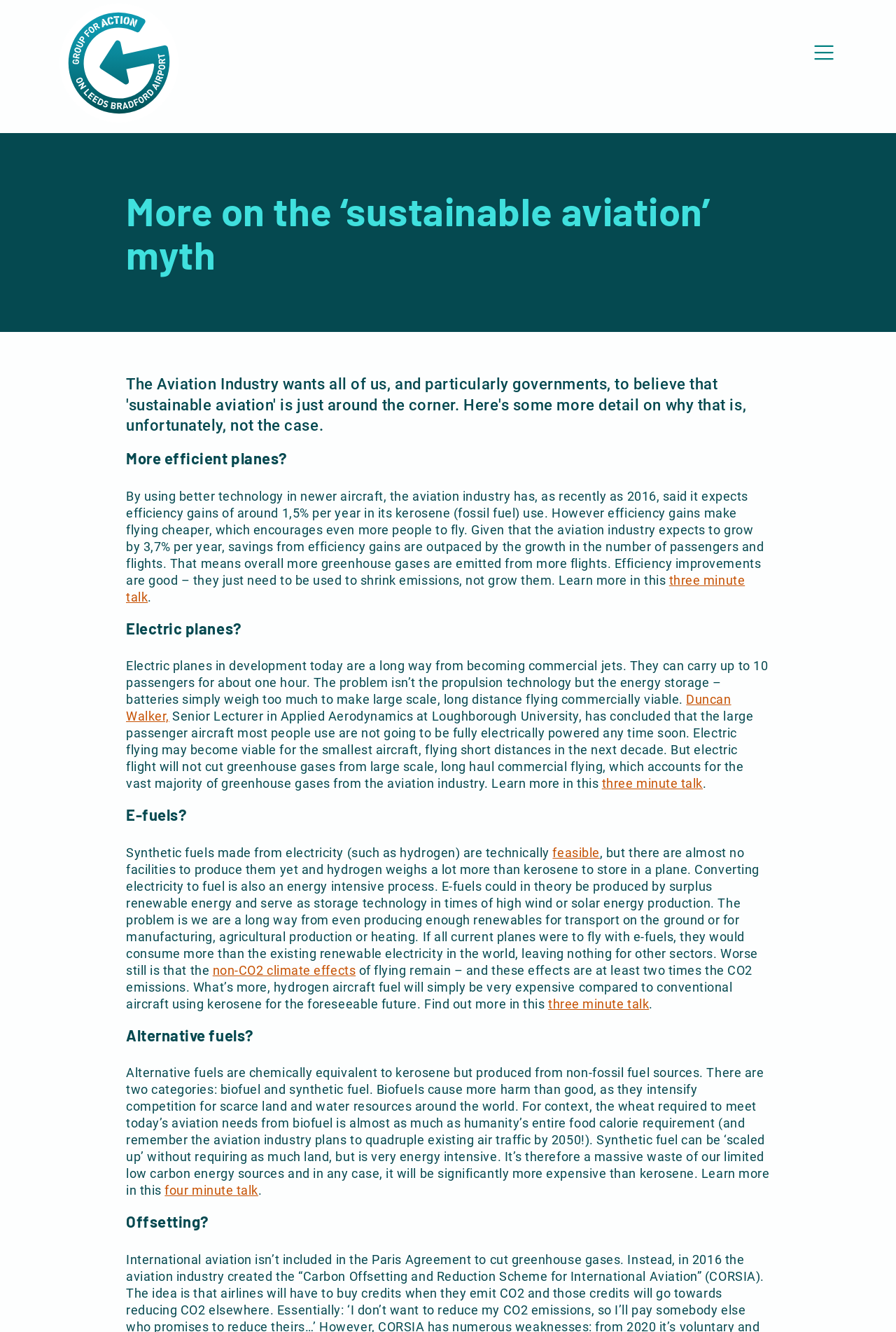Locate the heading on the webpage and return its text.

More on the ‘sustainable aviation’ myth